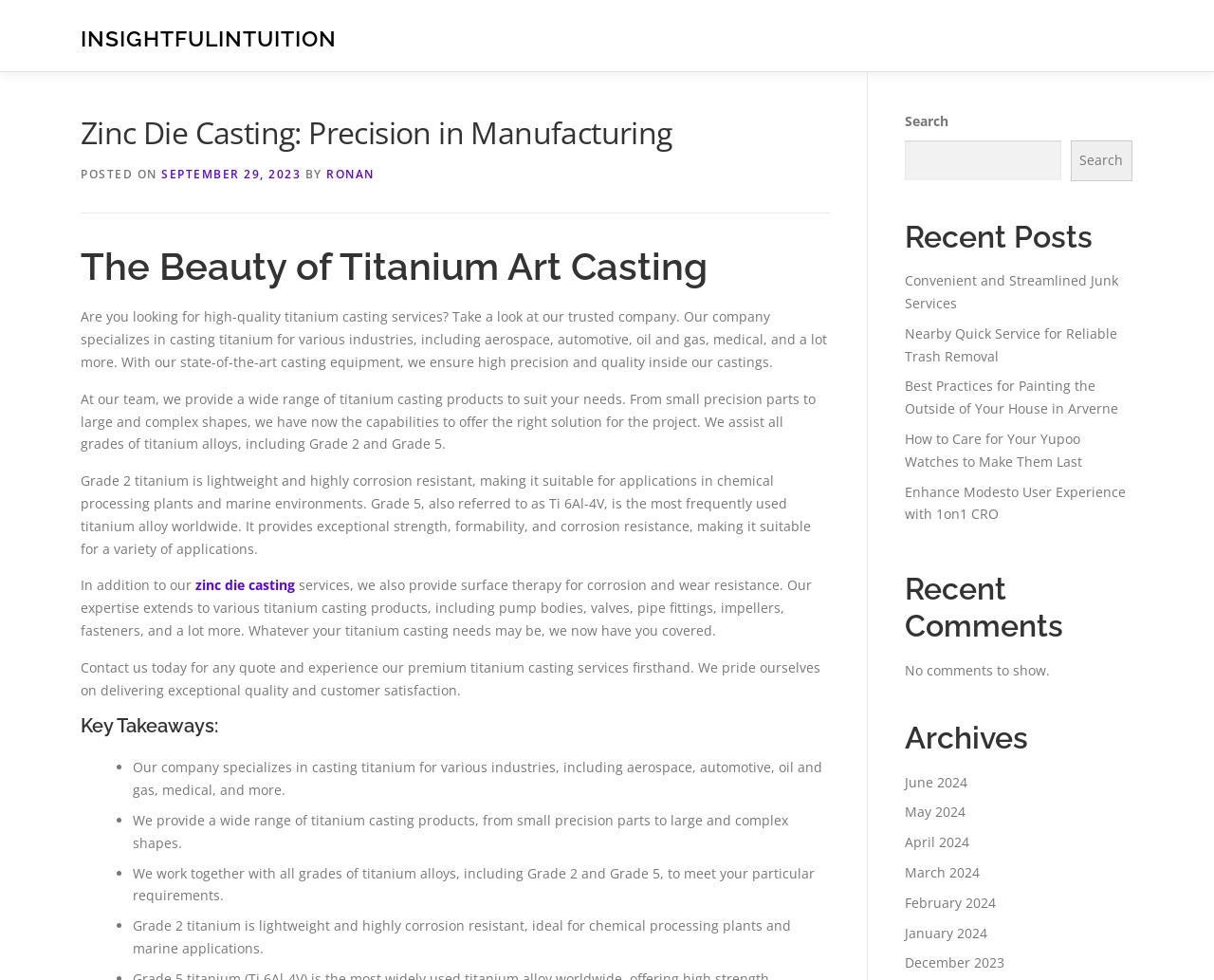Identify the webpage's primary heading and generate its text.

Zinc Die Casting: Precision in Manufacturing